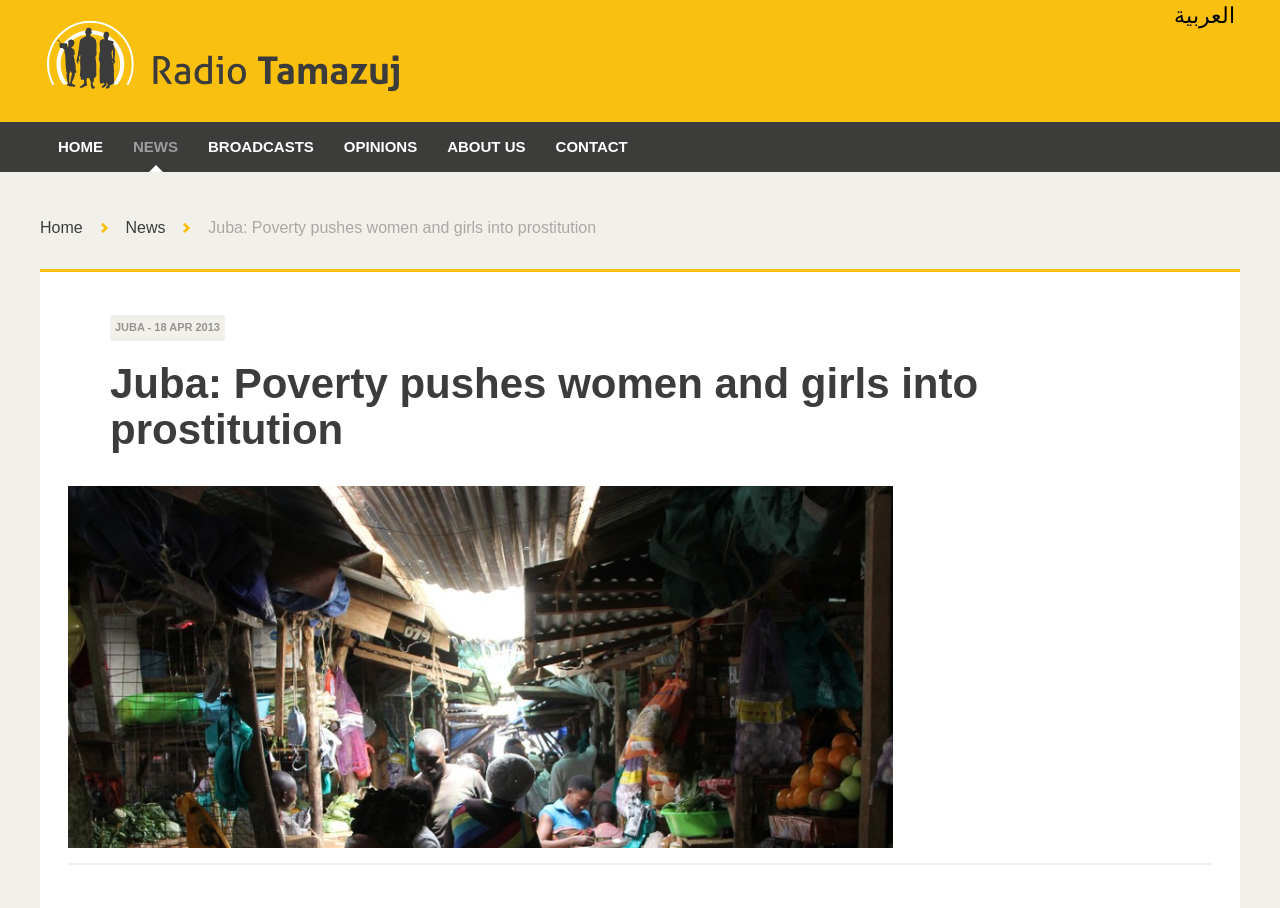Provide a thorough description of the webpage's content and layout.

The webpage appears to be a news article page from Radio Tamazuj. At the top-right corner, there are several language options, including "العربية" (Arabic). Below the language options, there is a large heading that spans almost the entire width of the page, which is the title of the article: "Juba: Poverty pushes women and girls into prostitution".

On the top-left side, there is a navigation menu with links to "HOME", "NEWS", "BROADCASTS", "OPINIONS", "ABOUT US", and "CONTACT". These links are arranged horizontally and are relatively small in size.

Below the navigation menu, there is a search bar that takes up about a quarter of the page's width. The search bar has a placeholder text "Search articles".

Further down, there are three links: "Home", "News", and the title of the current article, "Juba: Poverty pushes women and girls into prostitution". The current article's title is the longest and takes up about half of the page's width.

The article itself appears to be a news report, with a subheading "JUBA -" followed by the date "18 APR 2013". The main content of the article is not explicitly described in the accessibility tree, but it is likely to be a detailed report on the issue of poverty pushing women and girls into prostitution in Juba, South Sudan.